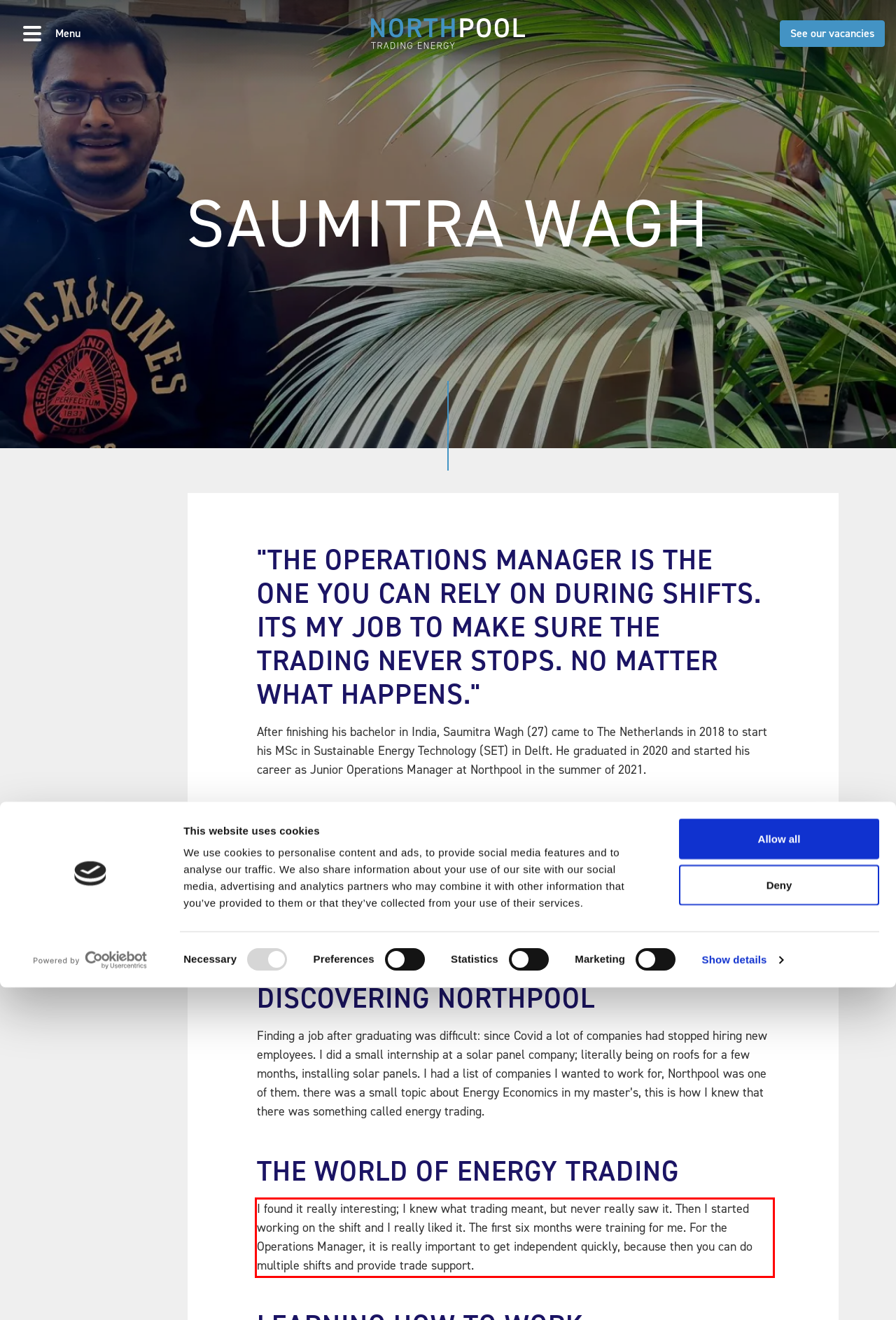You have a screenshot of a webpage, and there is a red bounding box around a UI element. Utilize OCR to extract the text within this red bounding box.

I found it really interesting; I knew what trading meant, but never really saw it. Then I started working on the shift and I really liked it. The first six months were training for me. For the Operations Manager, it is really important to get independent quickly, because then you can do multiple shifts and provide trade support.